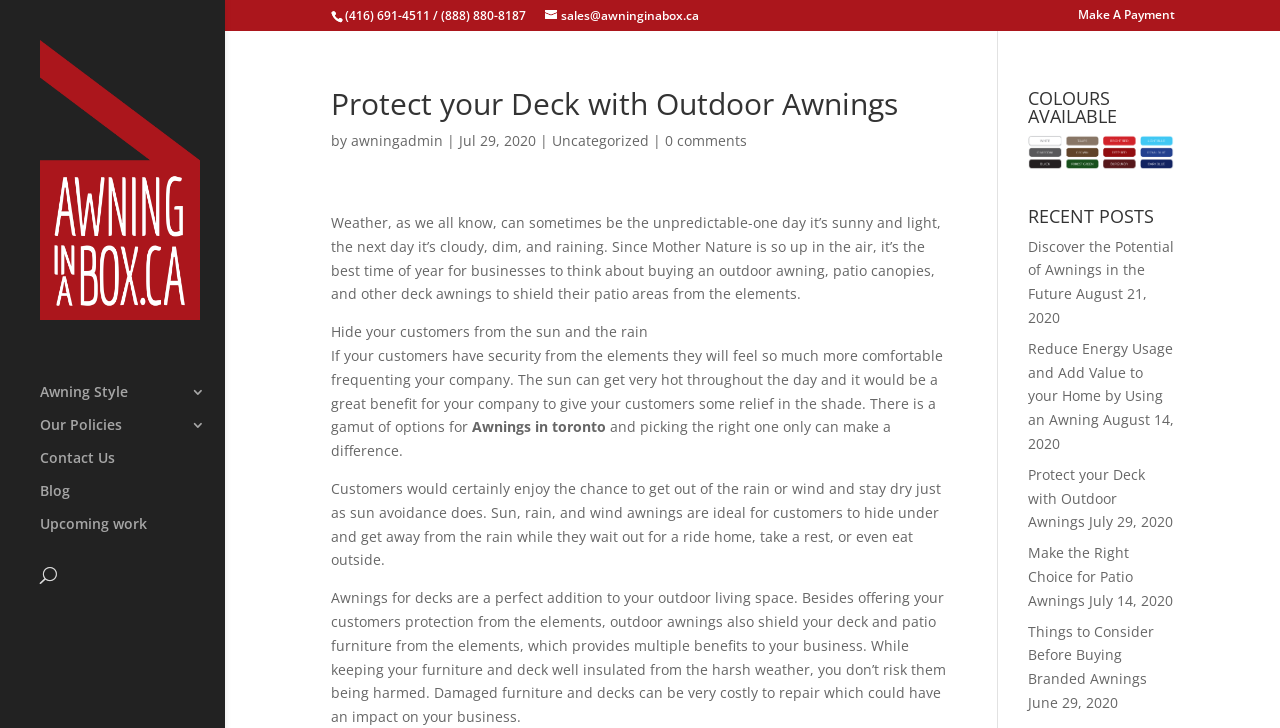Locate the bounding box coordinates of the element's region that should be clicked to carry out the following instruction: "Visit the blog". The coordinates need to be four float numbers between 0 and 1, i.e., [left, top, right, bottom].

[0.031, 0.664, 0.176, 0.71]